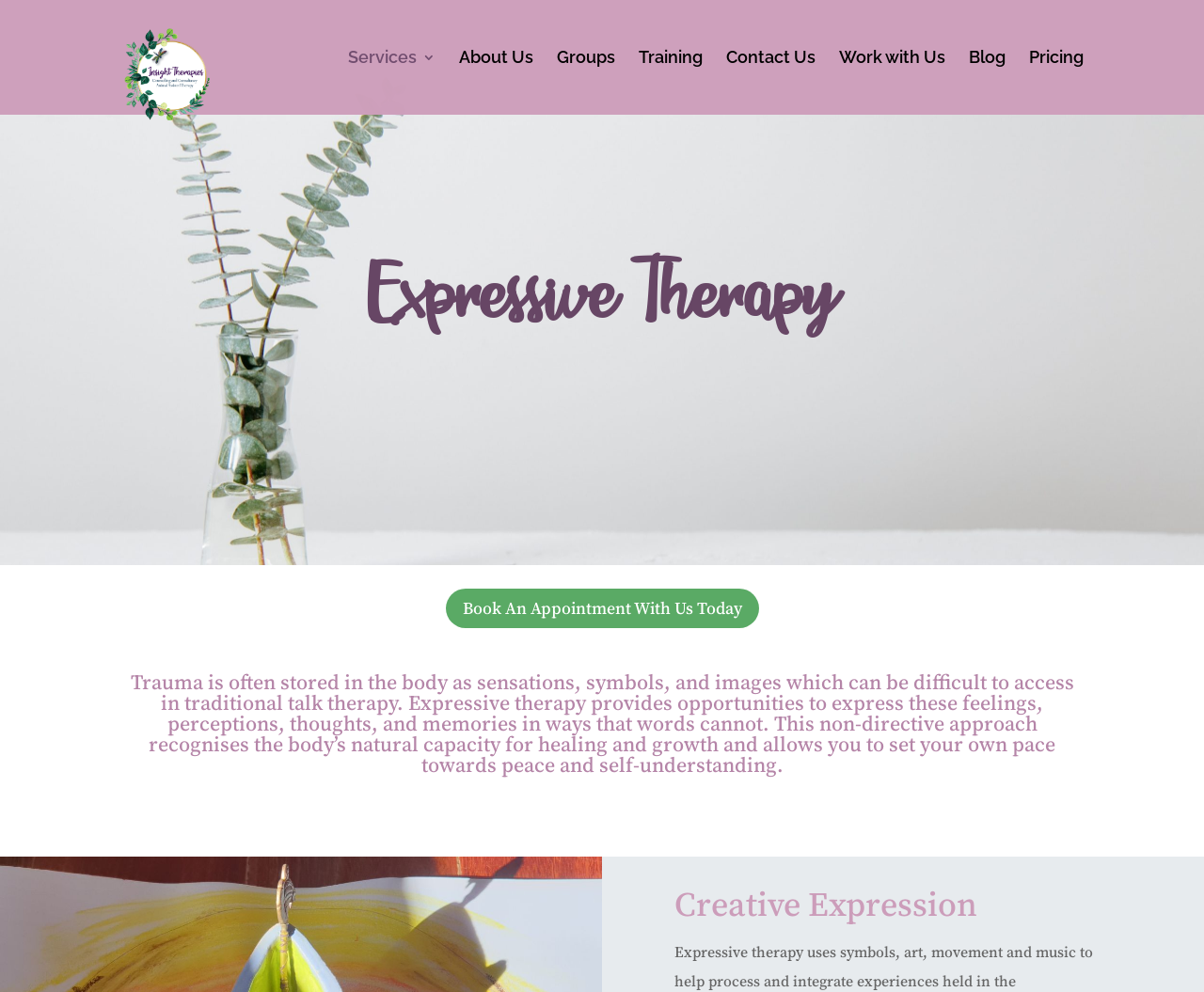Use the information in the screenshot to answer the question comprehensively: What is the focus of expressive therapy?

According to the webpage, expressive therapy focuses on processing and integrating difficult experiences through the use of symbols, art, movement, and music.